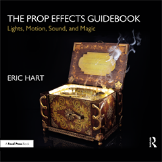Look at the image and write a detailed answer to the question: 
Who is the author of the book?

The author of the book is explicitly mentioned in the caption as Eric Hart, who is credited with writing 'The Prop Effects Guidebook'.